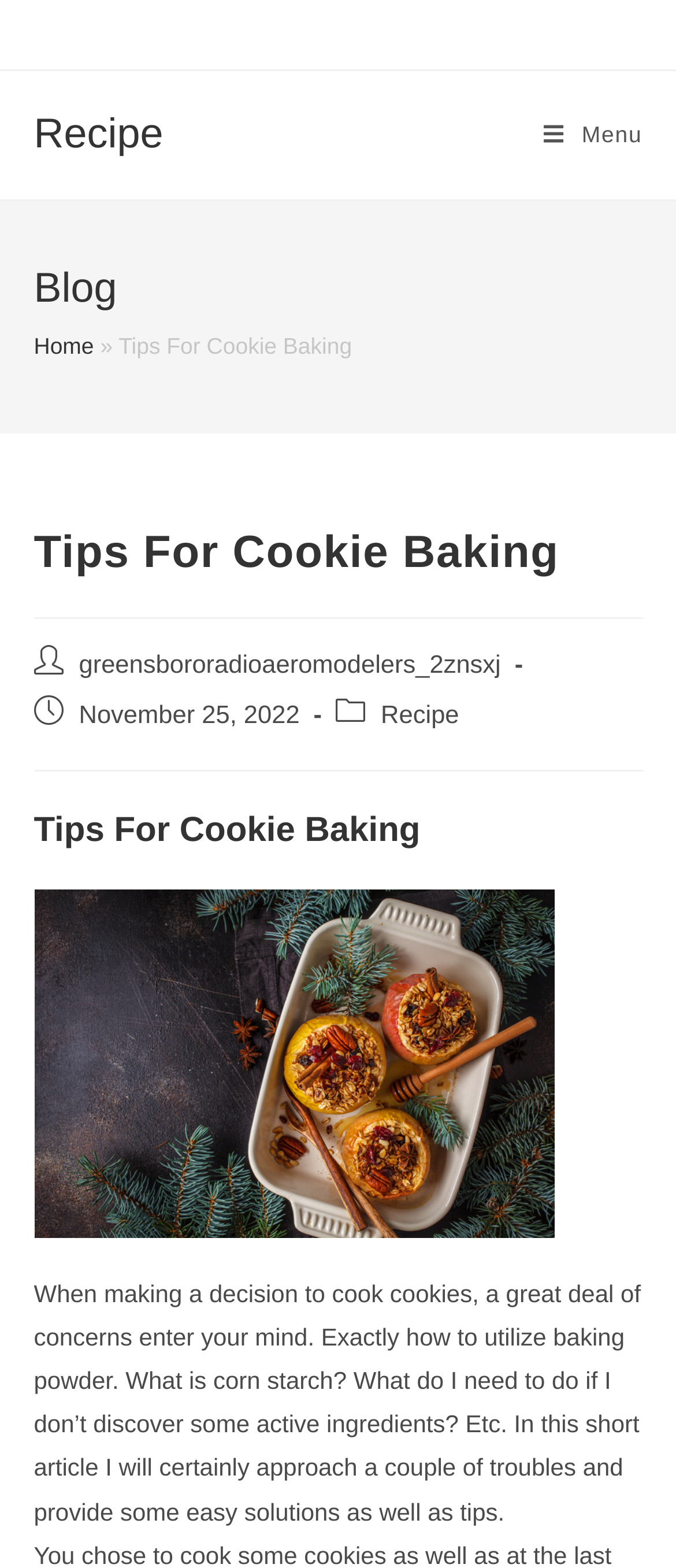For the given element description Menu Close, determine the bounding box coordinates of the UI element. The coordinates should follow the format (top-left x, top-left y, bottom-right x, bottom-right y) and be within the range of 0 to 1.

[0.804, 0.045, 0.95, 0.127]